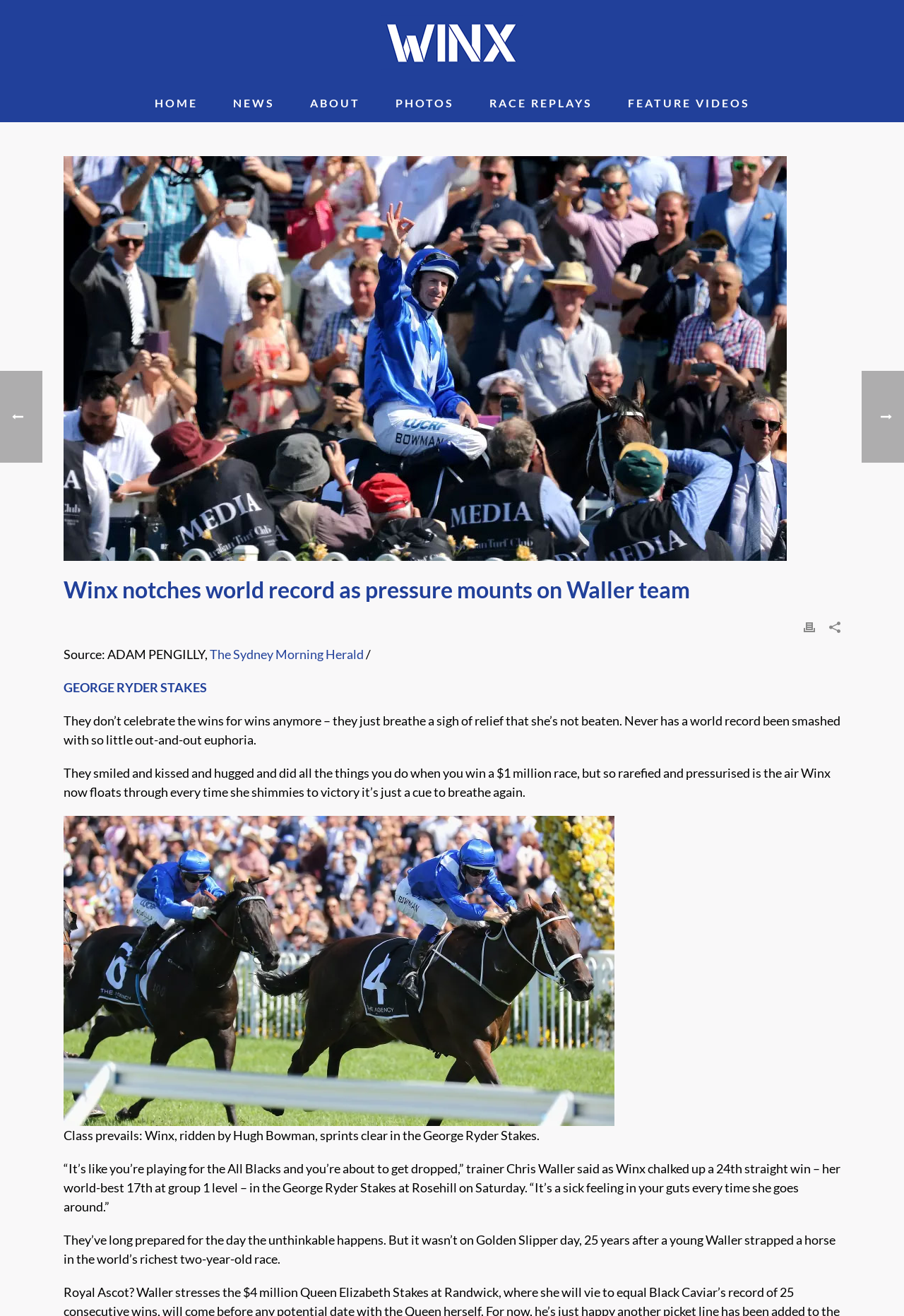Determine the bounding box coordinates for the clickable element to execute this instruction: "Read the news". Provide the coordinates as four float numbers between 0 and 1, i.e., [left, top, right, bottom].

[0.238, 0.064, 0.323, 0.093]